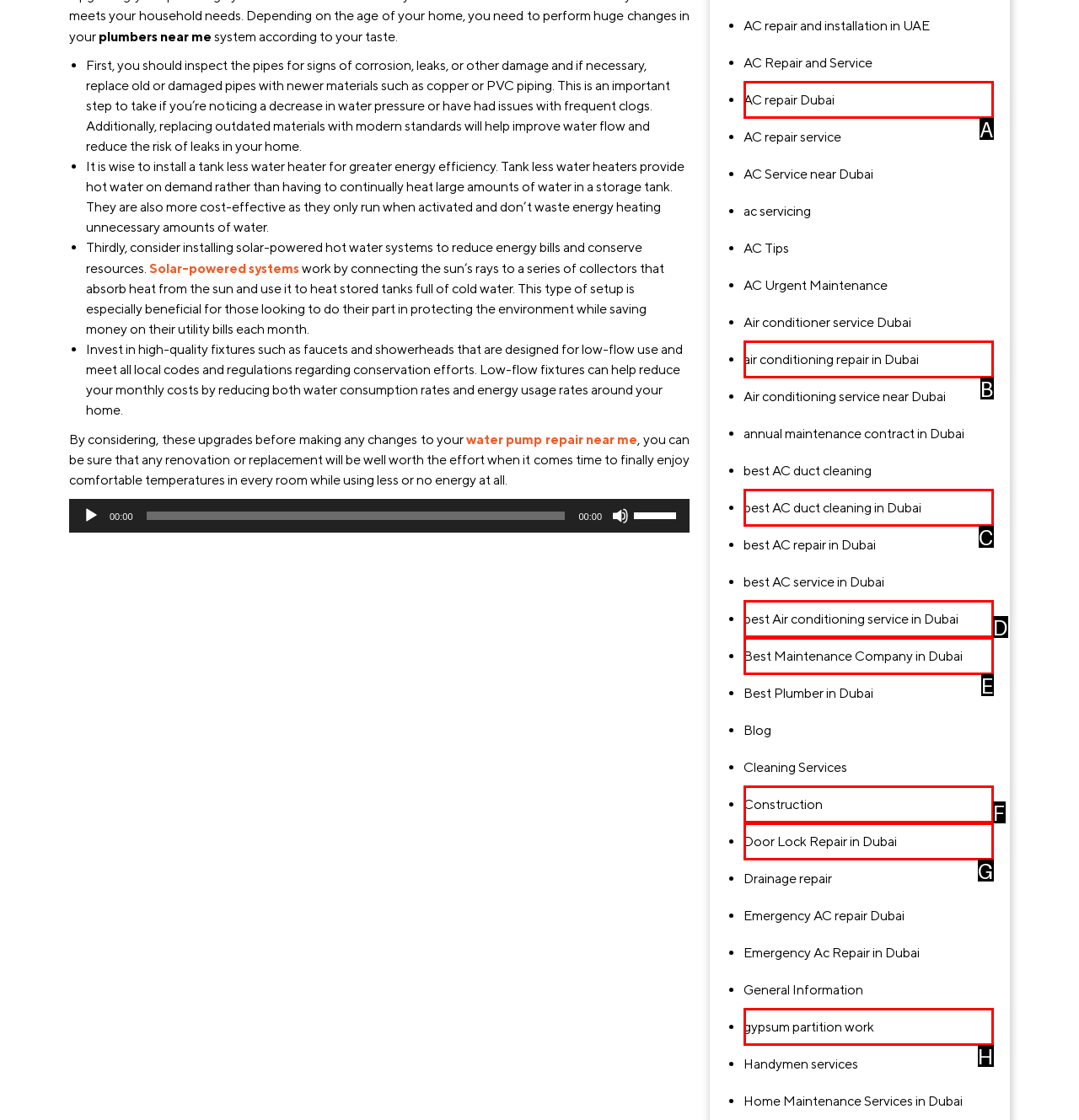Identify the UI element described as: Best Maintenance Company in Dubai
Answer with the option's letter directly.

E